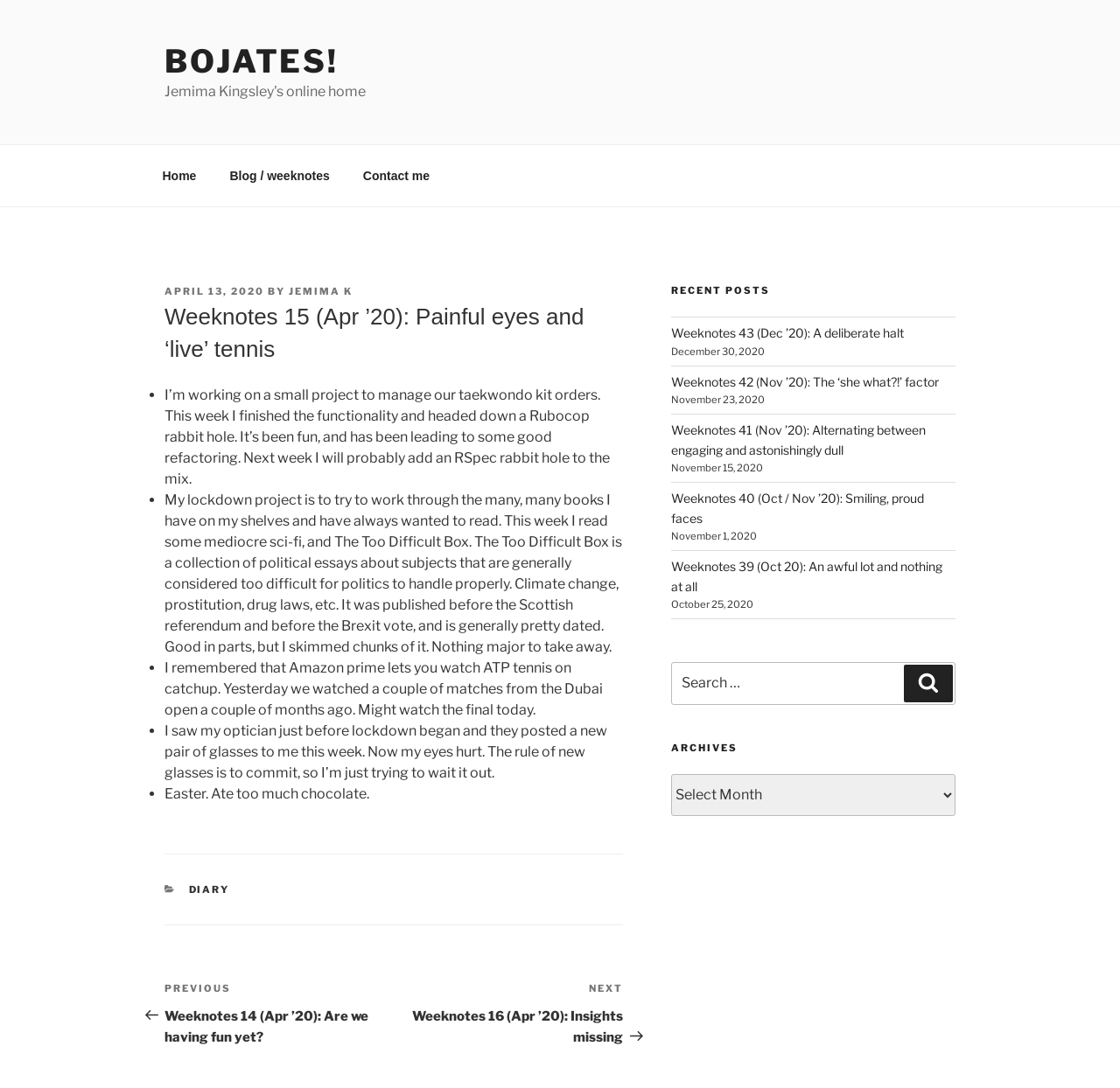Summarize the webpage in an elaborate manner.

This webpage is a blog post titled "Weeknotes 15 (Apr ’20): Painful eyes and ‘live’ tennis" by Jemima K. The page has a top menu with links to "Home", "Blog / weeknotes", and "Contact me". Below the top menu, there is a main section with an article that contains the blog post.

The blog post is divided into several sections, each marked with a bullet point. The first section talks about the author's project to manage taekwondo kit orders and their experience with Rubocop. The second section discusses the author's lockdown project, which is to read books from their shelves, and mentions two books they have read. The third section mentions the author's experience watching ATP tennis on catchup. The fourth section talks about the author's new glasses and how their eyes hurt. The fifth section is about Easter and the author's overconsumption of chocolate.

At the bottom of the page, there is a footer section with a category link to "DIARY". There is also a post navigation section with links to the previous and next posts.

On the right side of the page, there is a blog sidebar with a heading "RECENT POSTS". Below the heading, there are links to several recent posts, each with a date. There is also a search section with a search box and a button. Finally, there is an archives section with a dropdown menu.

Overall, the webpage is a personal blog post with a simple layout and several sections discussing the author's projects, experiences, and interests.